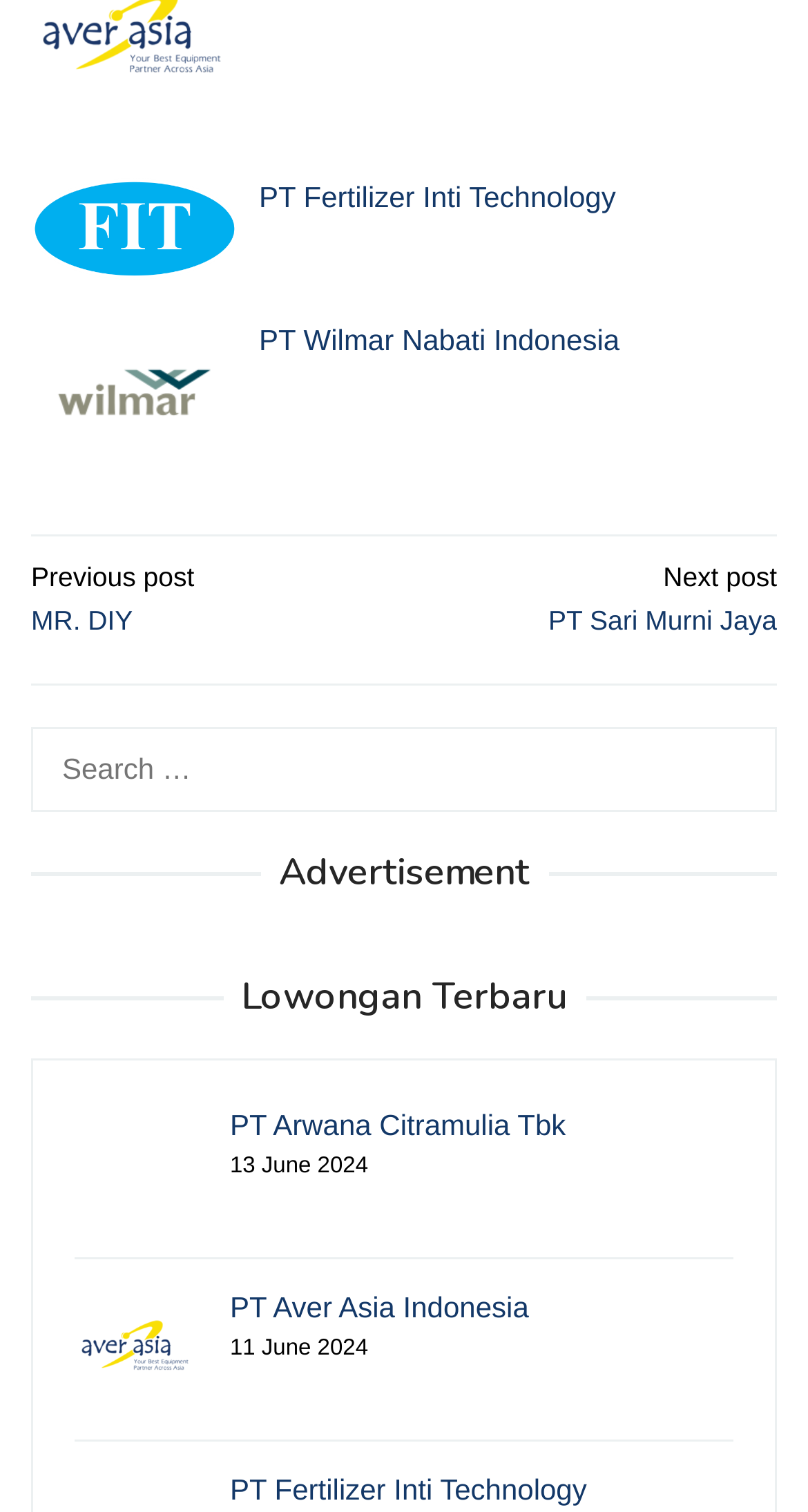Find the bounding box coordinates of the element to click in order to complete this instruction: "View previous post". The bounding box coordinates must be four float numbers between 0 and 1, denoted as [left, top, right, bottom].

[0.038, 0.5, 0.482, 0.552]